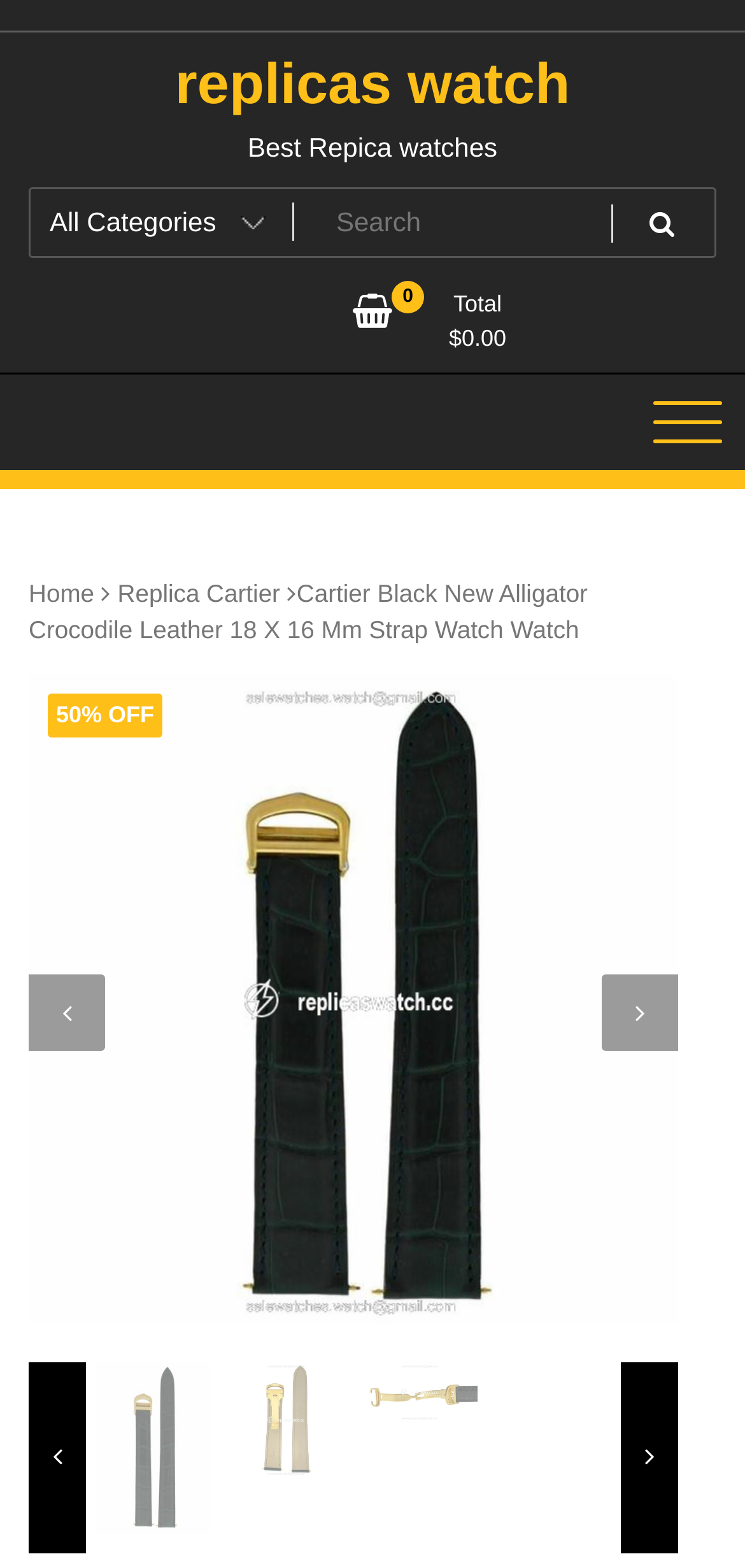What is the discount offered on the watch?
Provide a one-word or short-phrase answer based on the image.

50% OFF